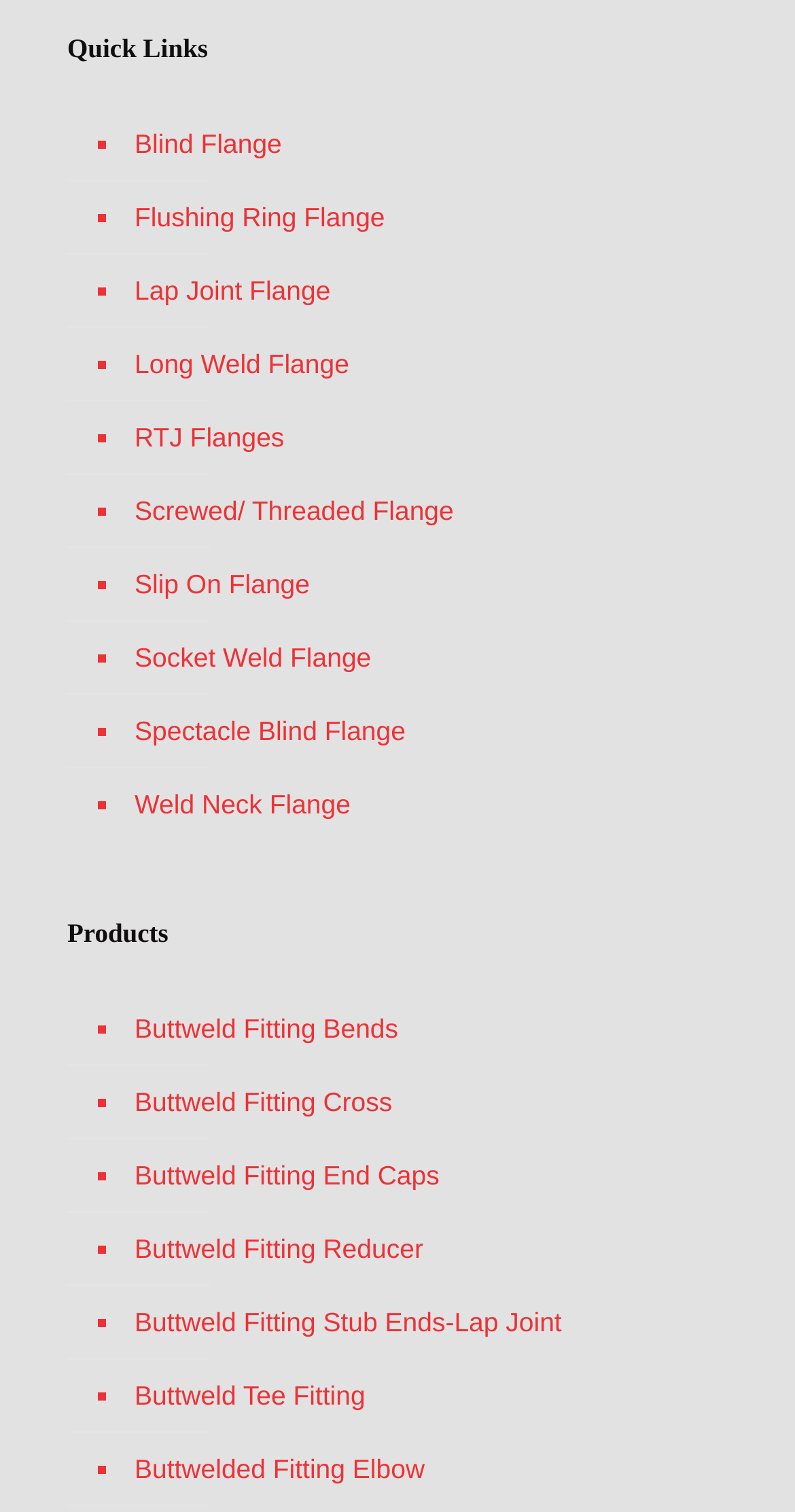Please provide the bounding box coordinates for the element that needs to be clicked to perform the following instruction: "Learn about Weld Neck Flange". The coordinates should be given as four float numbers between 0 and 1, i.e., [left, top, right, bottom].

[0.162, 0.508, 0.89, 0.556]